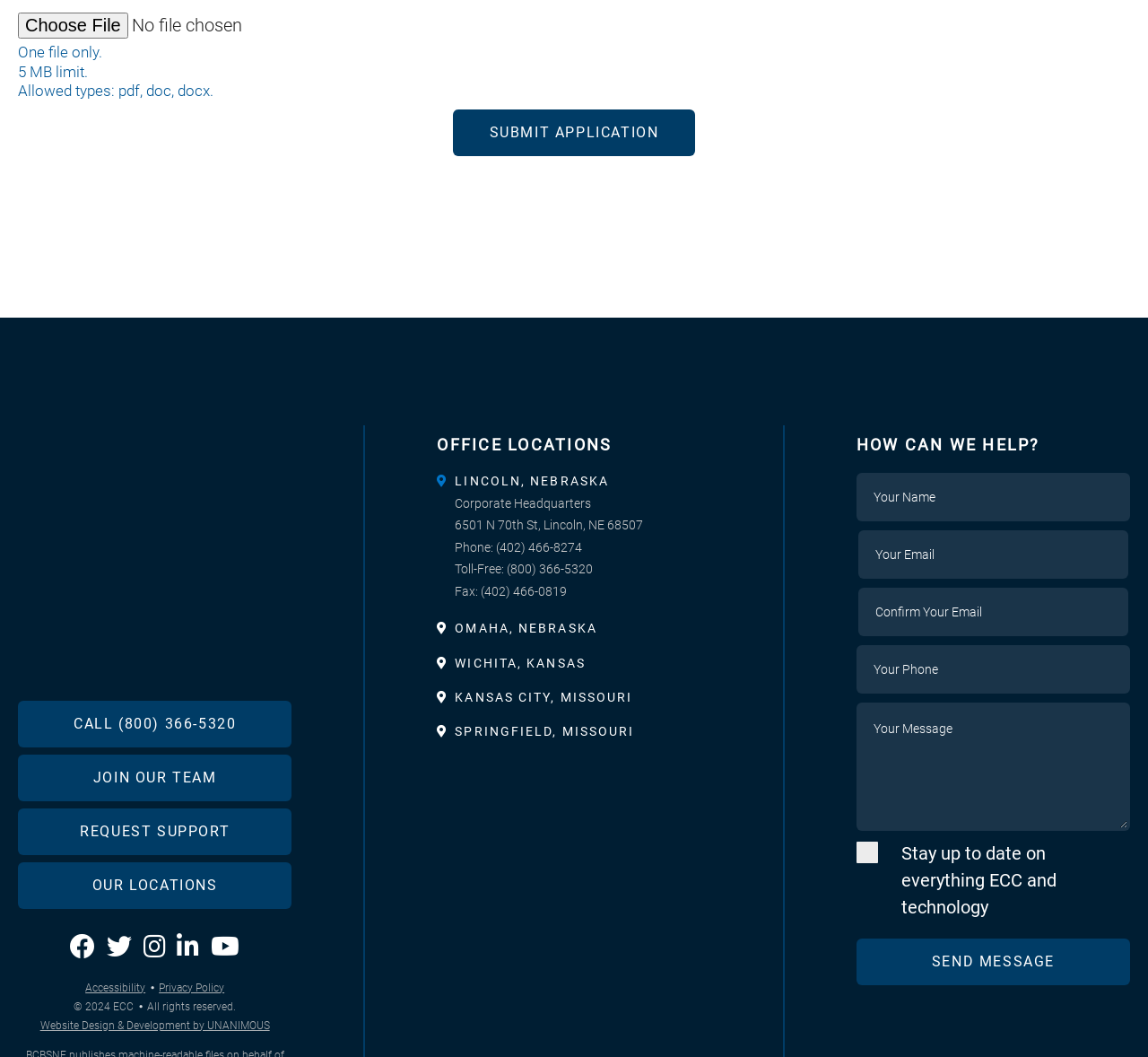Can you pinpoint the bounding box coordinates for the clickable element required for this instruction: "Contact us"? The coordinates should be four float numbers between 0 and 1, i.e., [left, top, right, bottom].

None